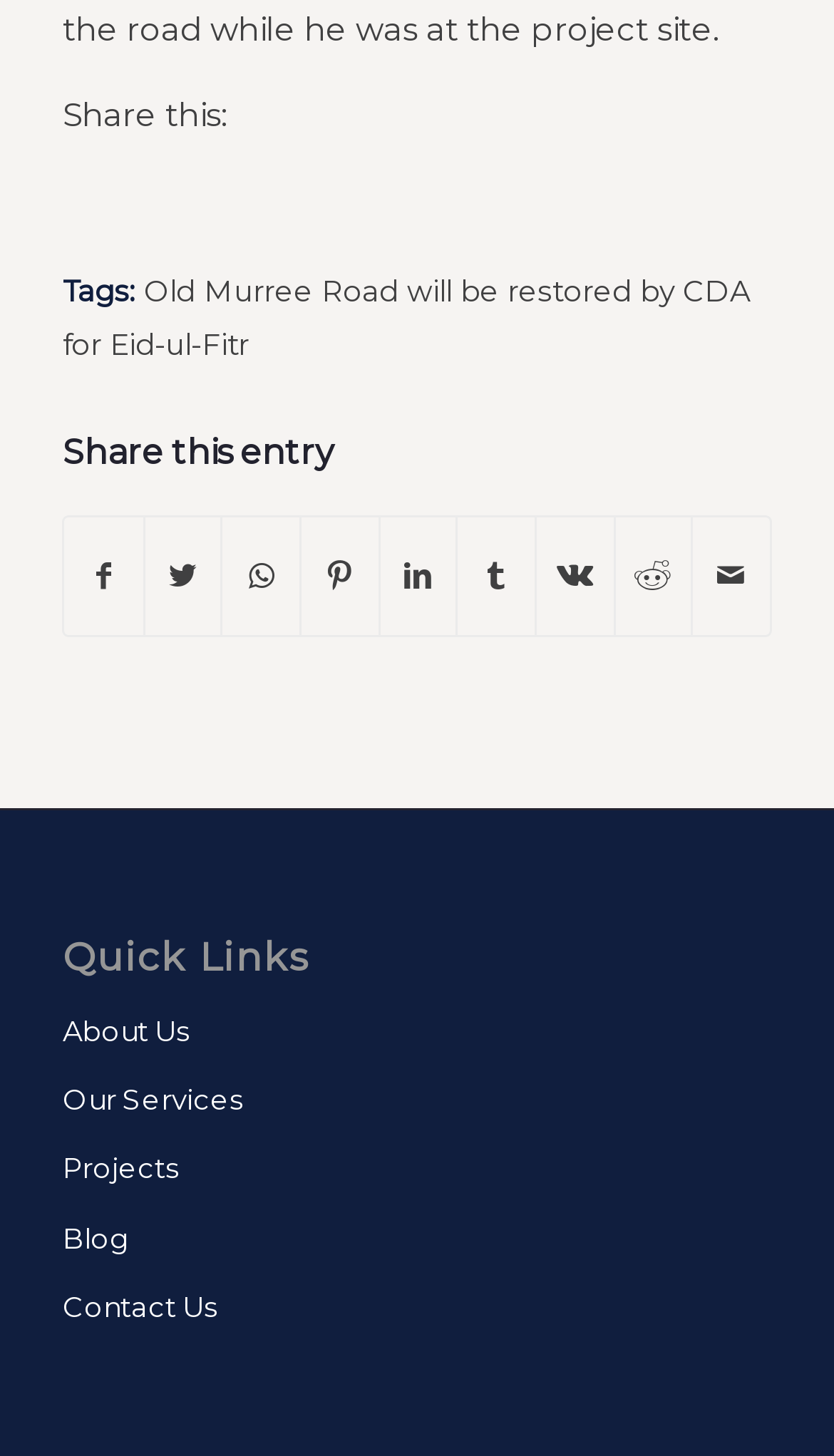Specify the bounding box coordinates of the region I need to click to perform the following instruction: "Read about our services". The coordinates must be four float numbers in the range of 0 to 1, i.e., [left, top, right, bottom].

[0.075, 0.733, 0.925, 0.78]